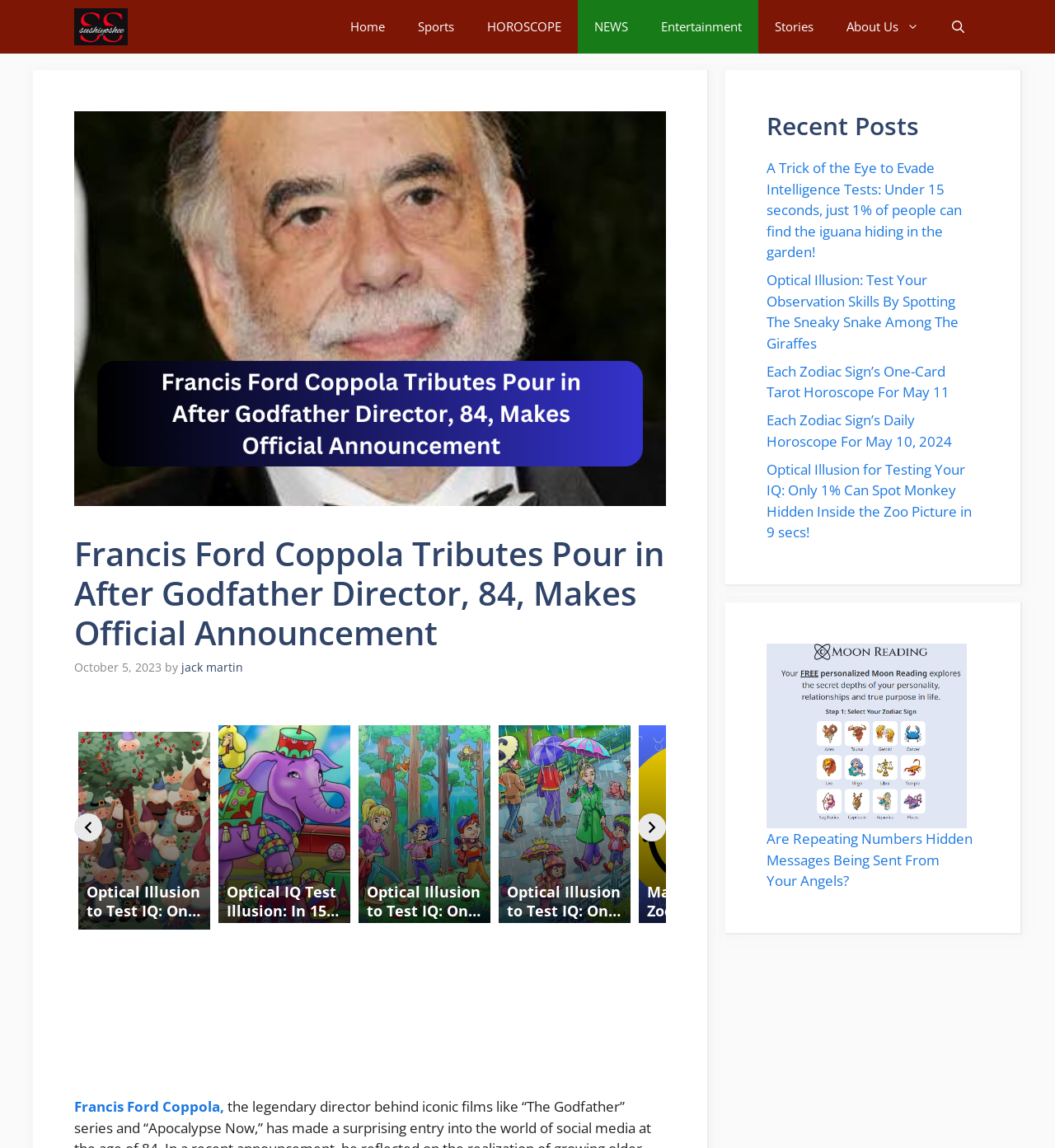Write a detailed summary of the webpage, including text, images, and layout.

The webpage is about Francis Ford Coppola, a legendary film director, and features a tribute to him after he made an official announcement at the age of 84. The page has a navigation bar at the top with links to various sections such as Home, Sports, Horoscope, News, Entertainment, Stories, and About Us. Below the navigation bar, there is a header section with a title "Francis Ford Coppola Tributes Pour in After Godfather Director, 84, Makes Official Announcement" and a timestamp "October 5, 2023".

The main content area is divided into two sections. The left section features a series of links to various articles, each with an accompanying image. The articles appear to be a mix of entertainment news, optical illusions, and horoscope-related content. There are seven links in total, with titles such as "Optical Illusion to Test IQ: Only 5% Can Find Witch Among Goblins in 7 Seconds!" and "Each Zodiac Sign’s May 10 Venus Cazimi Love Horoscope".

The right section is labeled "Recent Posts" and features a list of five links to additional articles, including "A Trick of the Eye to Evade Intelligence Tests: Under 15 seconds, just 1% of people can find the iguana hiding in the garden!" and "Each Zodiac Sign’s One-Card Tarot Horoscope For May 11". Below this section, there is a figure or image, followed by a link to an article titled "Are Repeating Numbers Hidden Messages Being Sent From Your Angels?".

At the bottom of the page, there are navigation buttons labeled "Previous" and "Next", allowing users to navigate through the content.